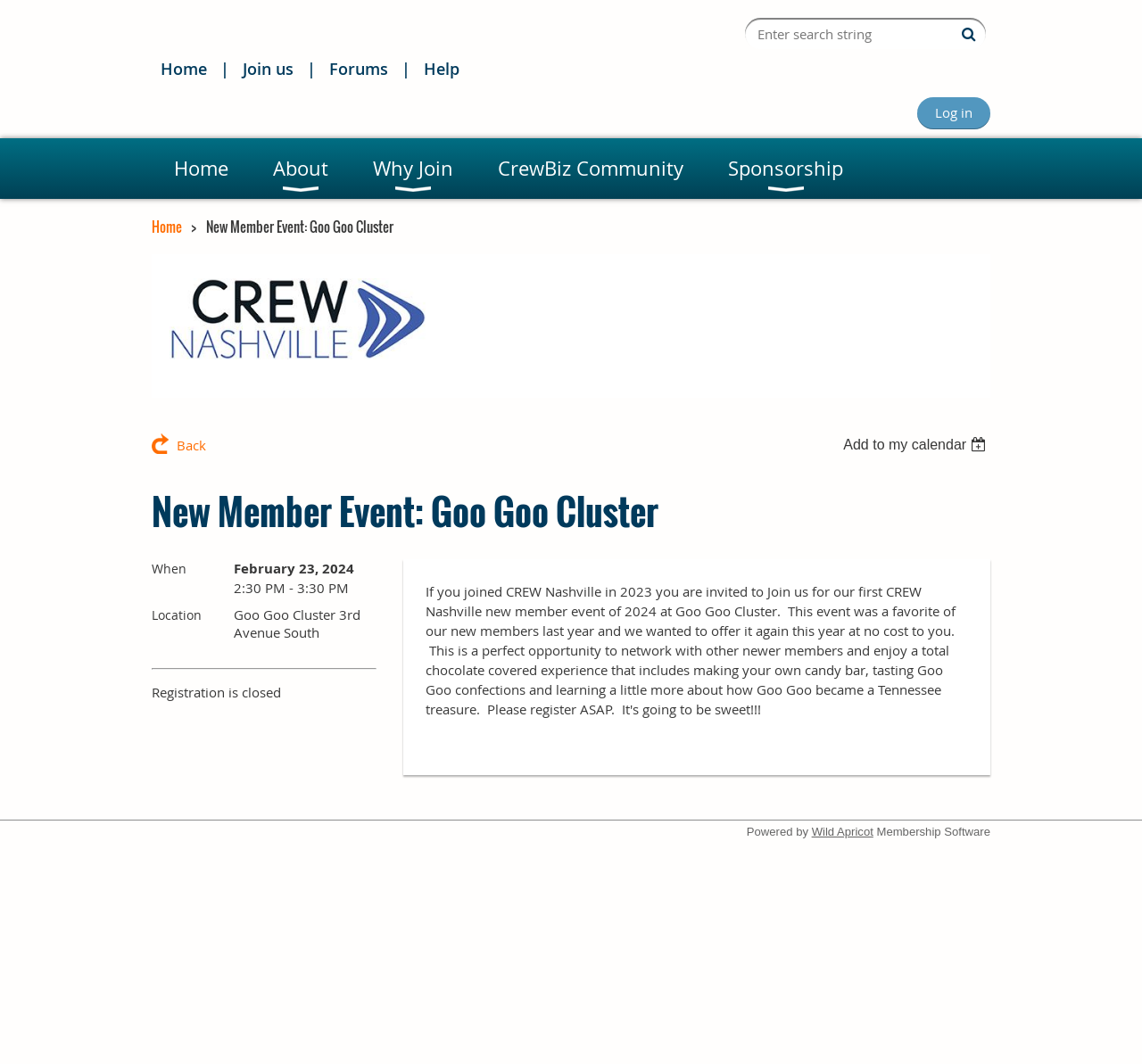Please give a concise answer to this question using a single word or phrase: 
What is the time of the event?

2:30 PM - 3:30 PM